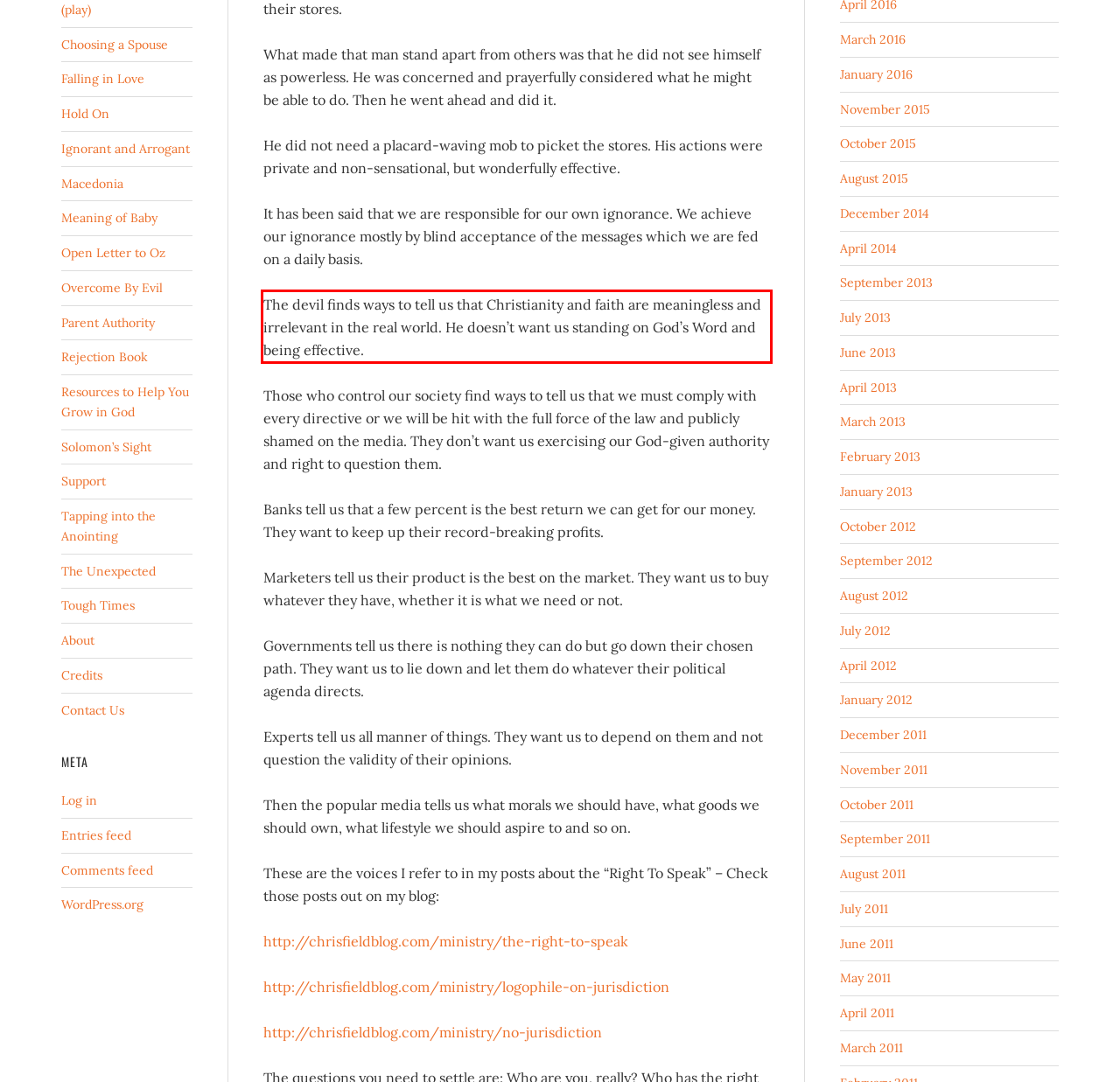Given a webpage screenshot, locate the red bounding box and extract the text content found inside it.

The devil finds ways to tell us that Christianity and faith are meaningless and irrelevant in the real world. He doesn’t want us standing on God’s Word and being effective.